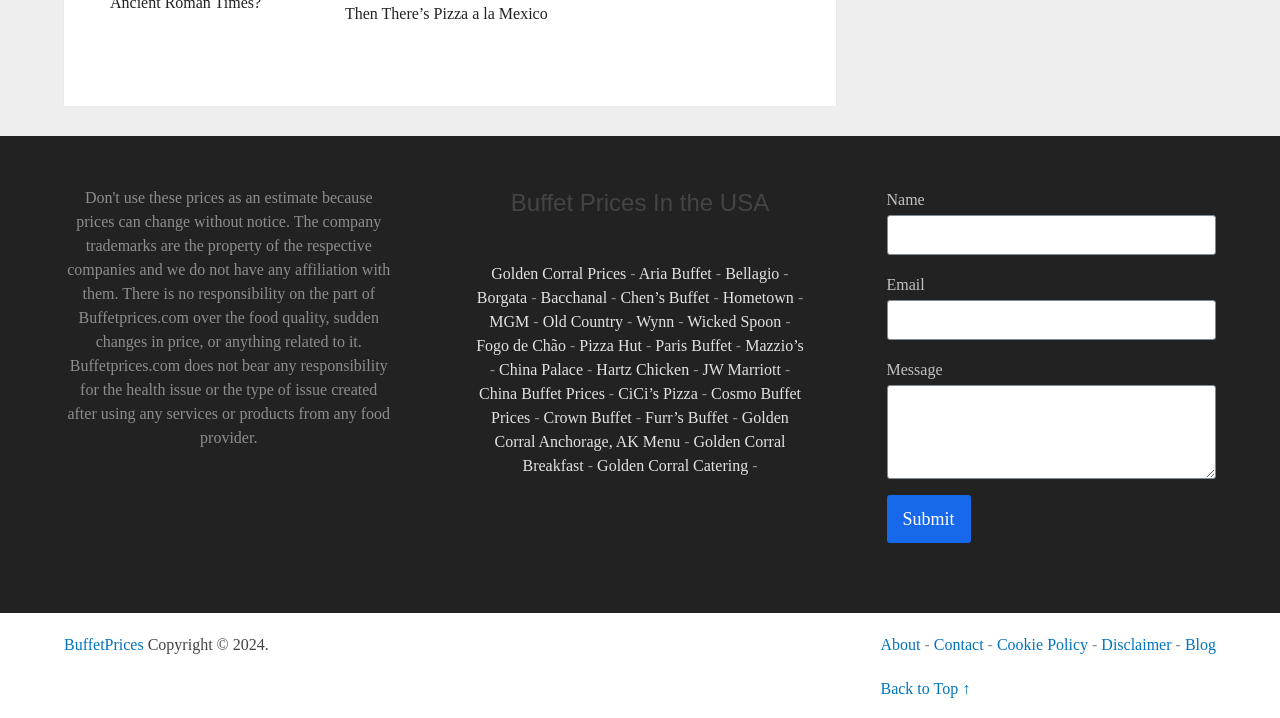Locate the UI element described by Cosmo Buffet Prices in the provided webpage screenshot. Return the bounding box coordinates in the format (top-left x, top-left y, bottom-right x, bottom-right y), ensuring all values are between 0 and 1.

[0.384, 0.536, 0.626, 0.593]